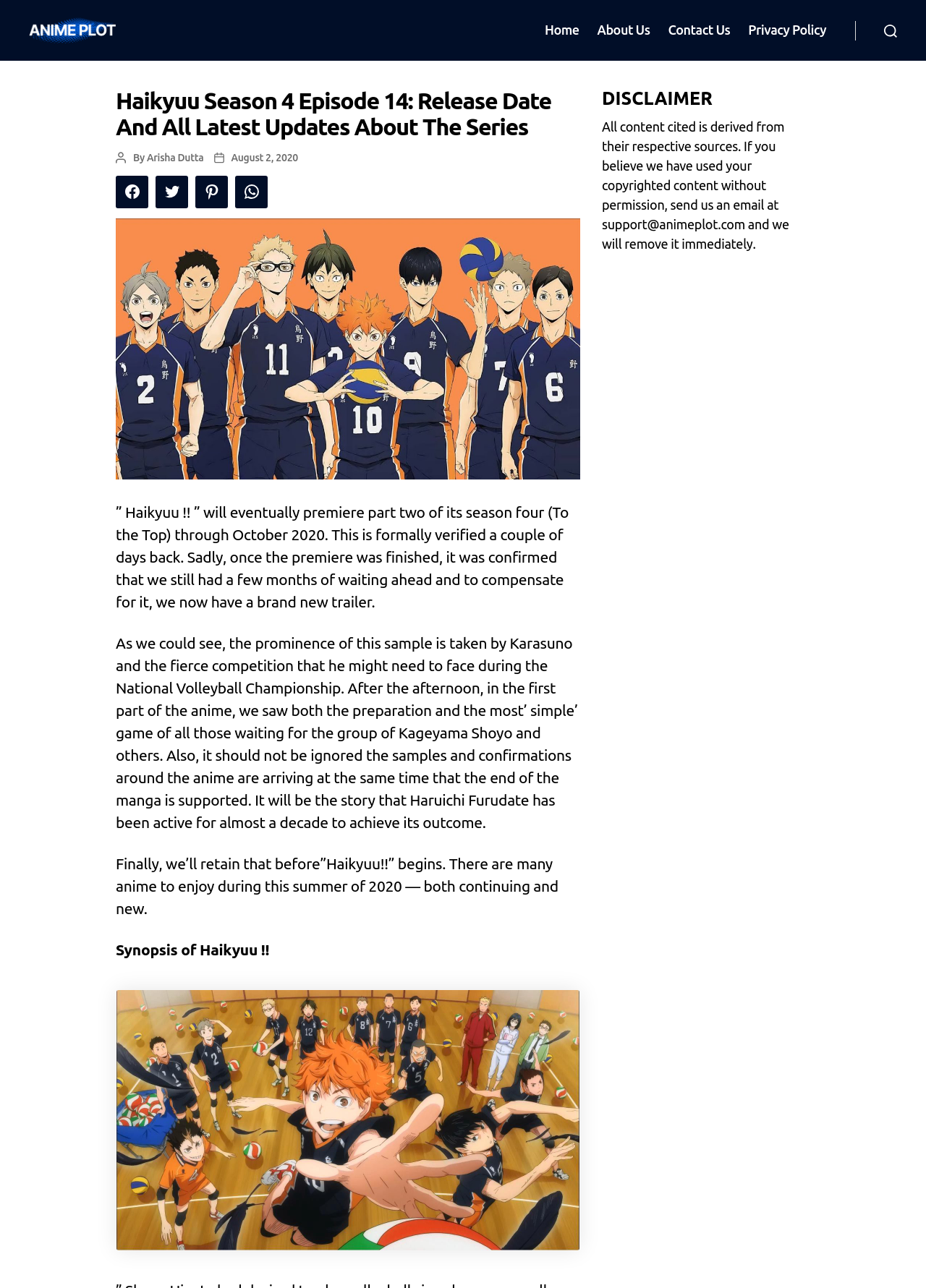Please give the bounding box coordinates of the area that should be clicked to fulfill the following instruction: "Contact us through the link". The coordinates should be in the format of four float numbers from 0 to 1, i.e., [left, top, right, bottom].

None